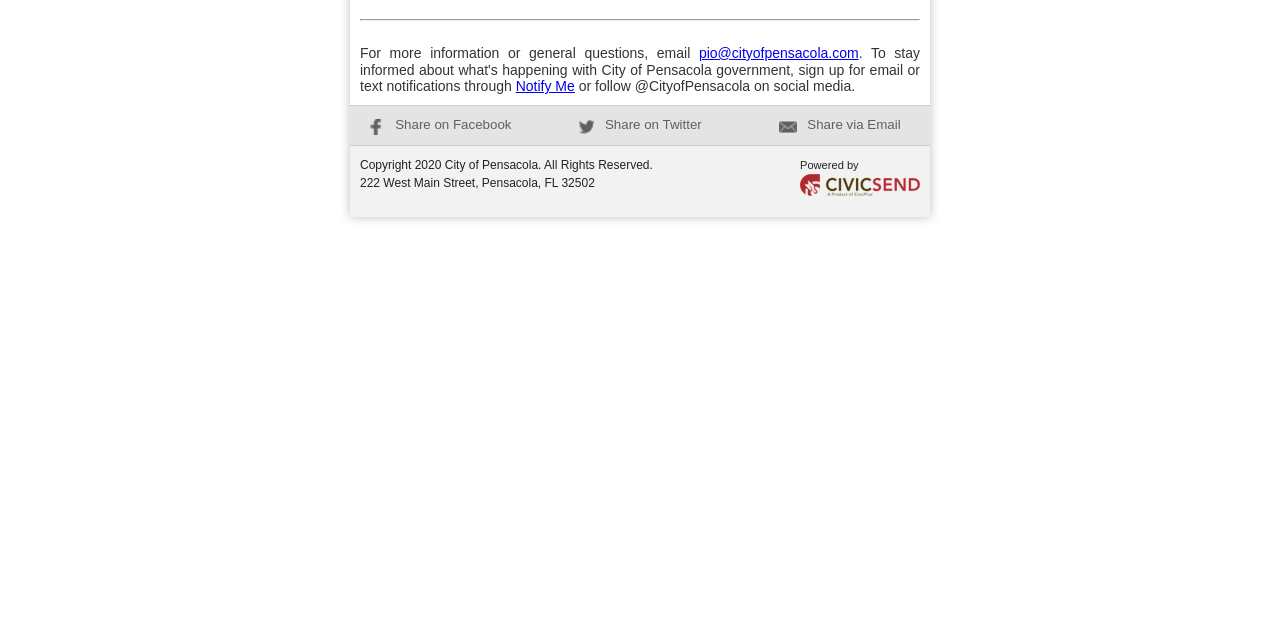Provide the bounding box coordinates of the HTML element this sentence describes: "Share via Email". The bounding box coordinates consist of four float numbers between 0 and 1, i.e., [left, top, right, bottom].

[0.609, 0.183, 0.704, 0.206]